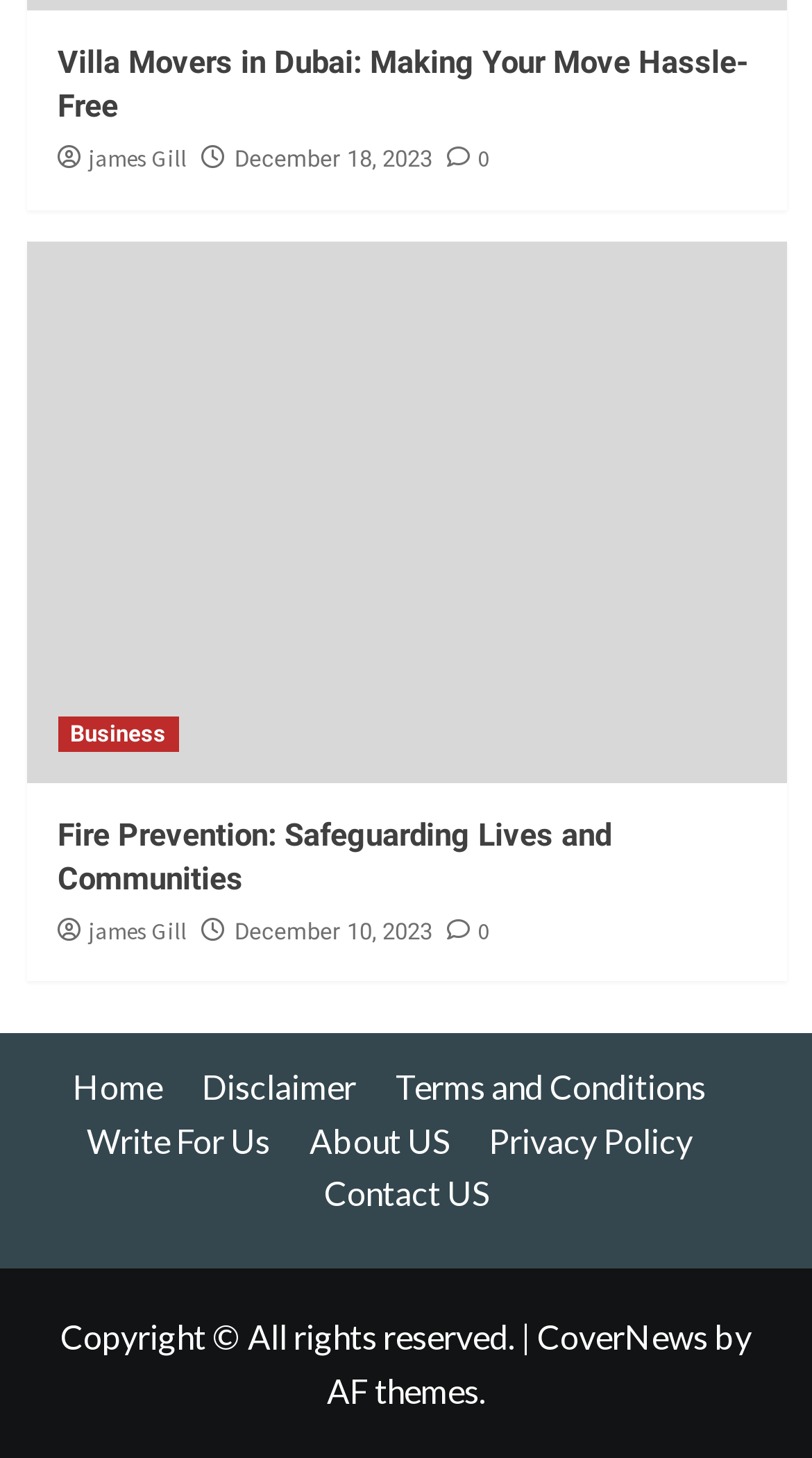Please identify the bounding box coordinates for the region that you need to click to follow this instruction: "View Fire Prevention article".

[0.032, 0.165, 0.968, 0.537]